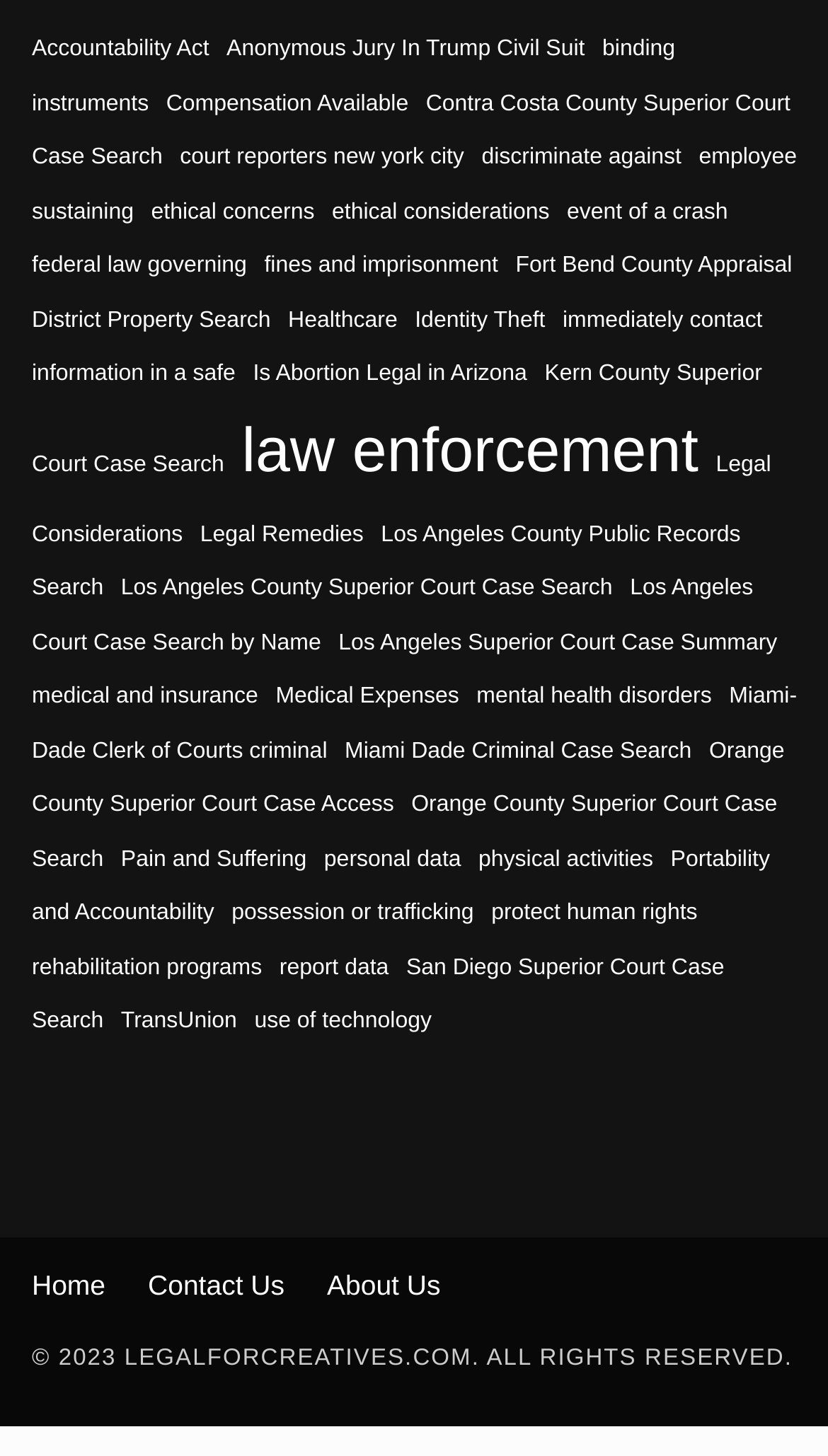Pinpoint the bounding box coordinates of the clickable area needed to execute the instruction: "Learn about Anonymous Jury In Trump Civil Suit". The coordinates should be specified as four float numbers between 0 and 1, i.e., [left, top, right, bottom].

[0.274, 0.025, 0.706, 0.043]